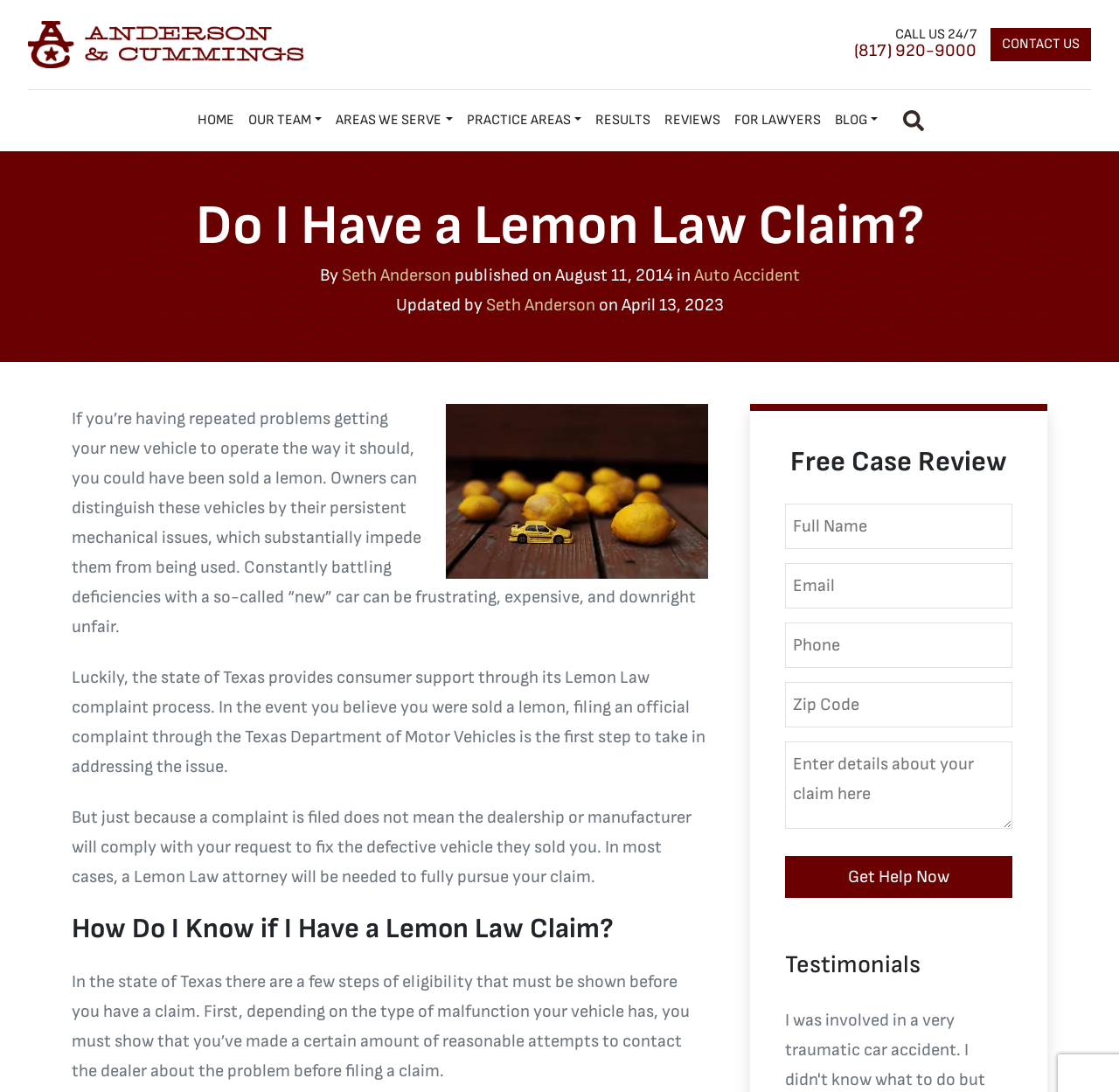Using the given element description, provide the bounding box coordinates (top-left x, top-left y, bottom-right x, bottom-right y) for the corresponding UI element in the screenshot: Seth Anderson

[0.434, 0.27, 0.532, 0.289]